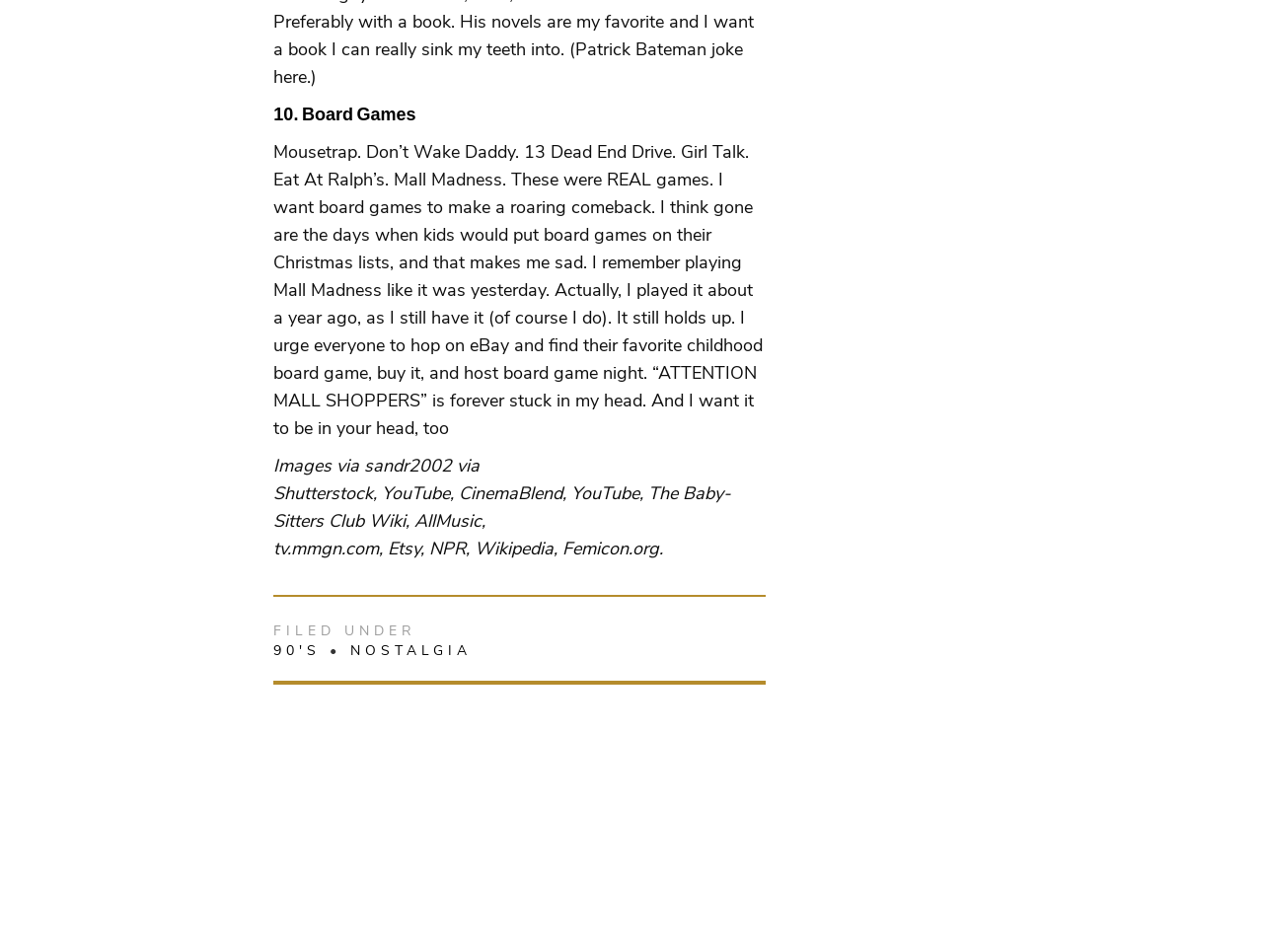Locate the bounding box coordinates of the area you need to click to fulfill this instruction: 'Click the link to YouTube'. The coordinates must be in the form of four float numbers ranging from 0 to 1: [left, top, right, bottom].

[0.303, 0.505, 0.357, 0.53]